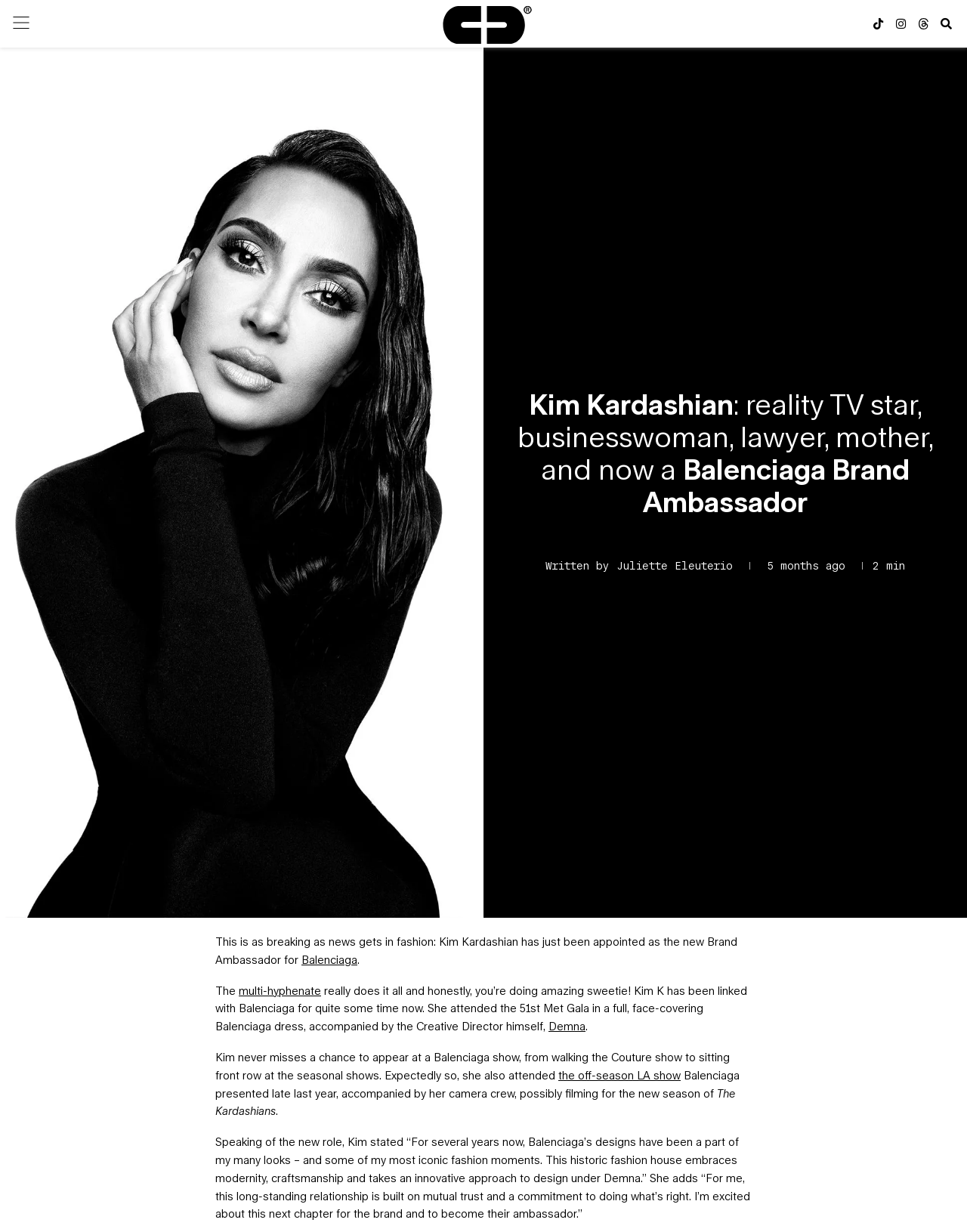Identify the bounding box coordinates for the UI element described as follows: "multi-hyphenate". Ensure the coordinates are four float numbers between 0 and 1, formatted as [left, top, right, bottom].

[0.247, 0.799, 0.332, 0.809]